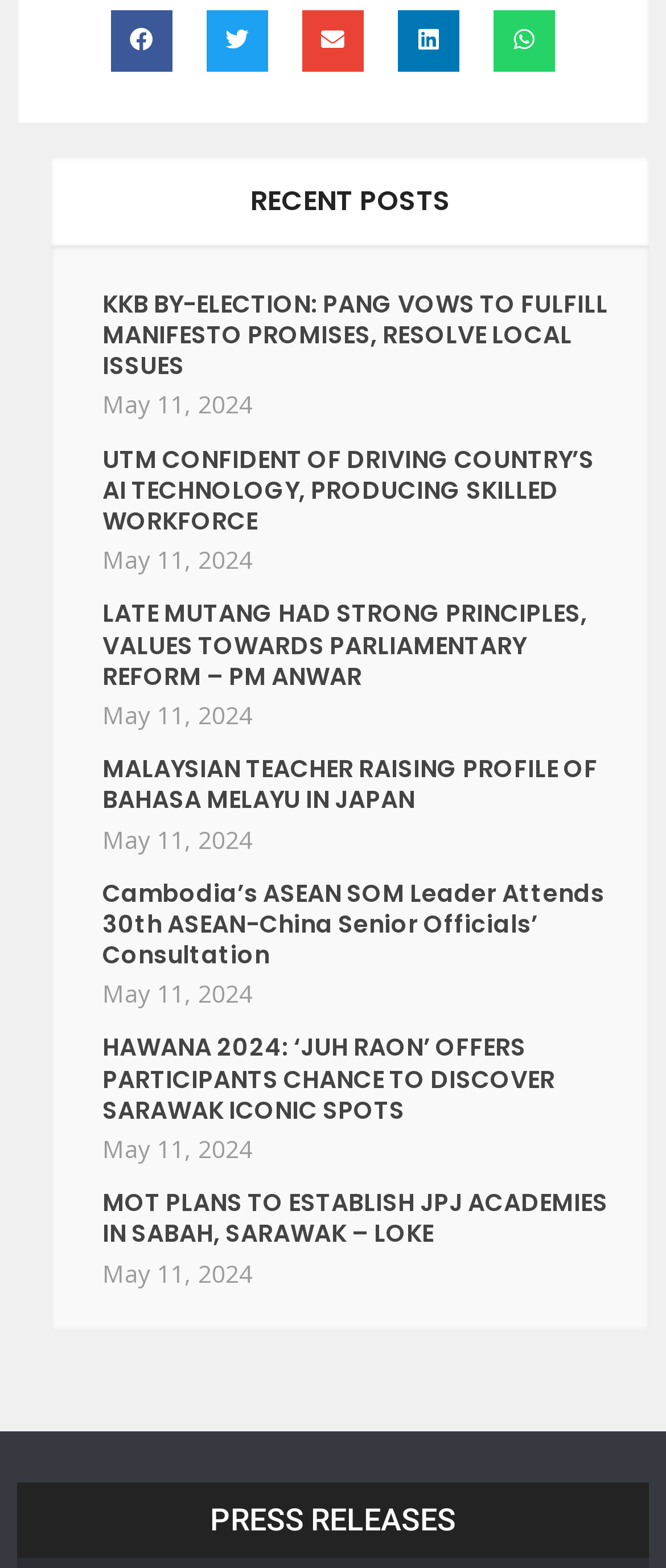What is the title of the section below 'RECENT POSTS'?
Provide a comprehensive and detailed answer to the question.

I looked at the section below 'RECENT POSTS' and found the heading 'PRESS RELEASES', which is the title of that section.